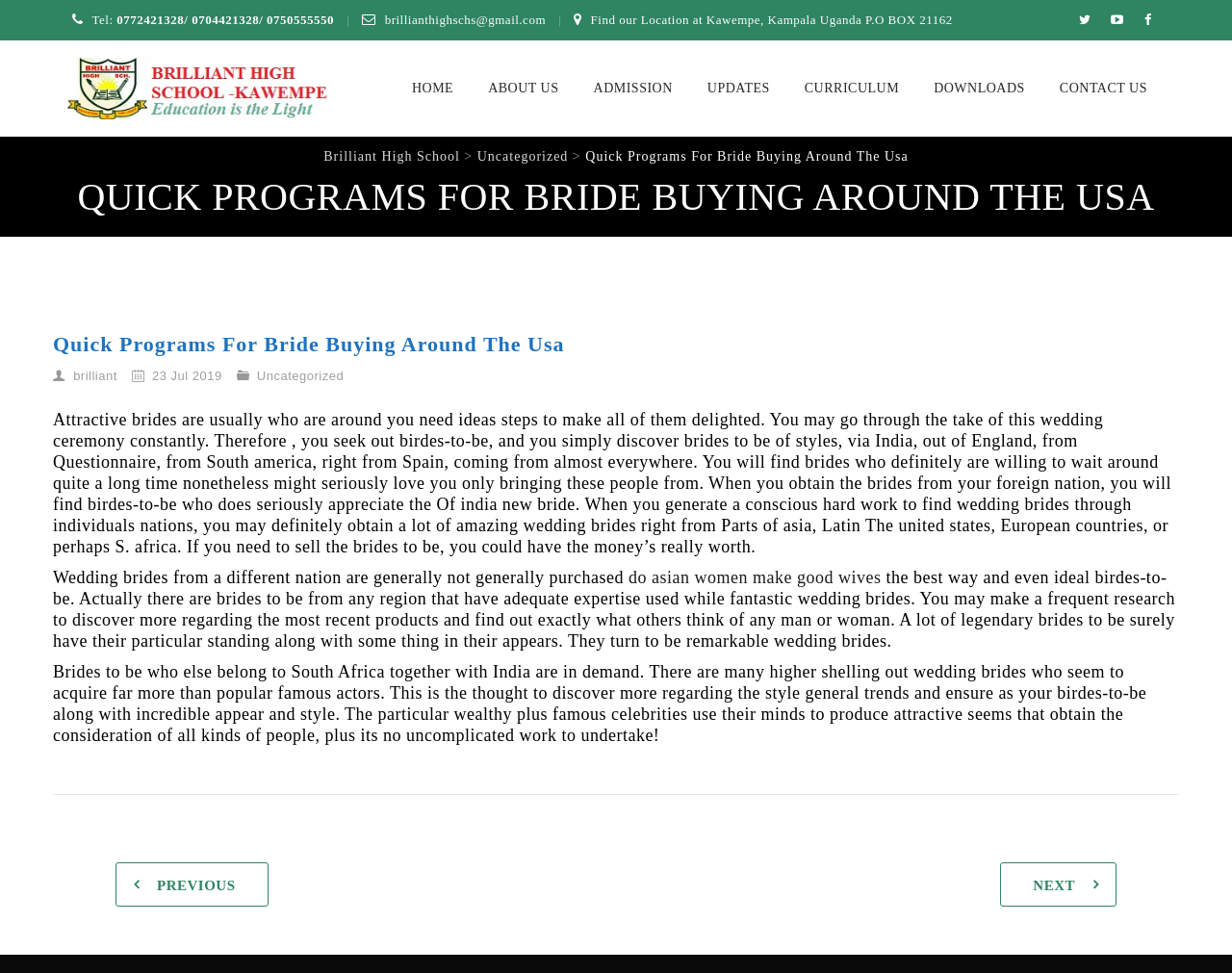Bounding box coordinates are specified in the format (top-left x, top-left y, bottom-right x, bottom-right y). All values are floating point numbers bounded between 0 and 1. Please provide the bounding box coordinate of the region this sentence describes: Brilliant High School

[0.263, 0.153, 0.373, 0.168]